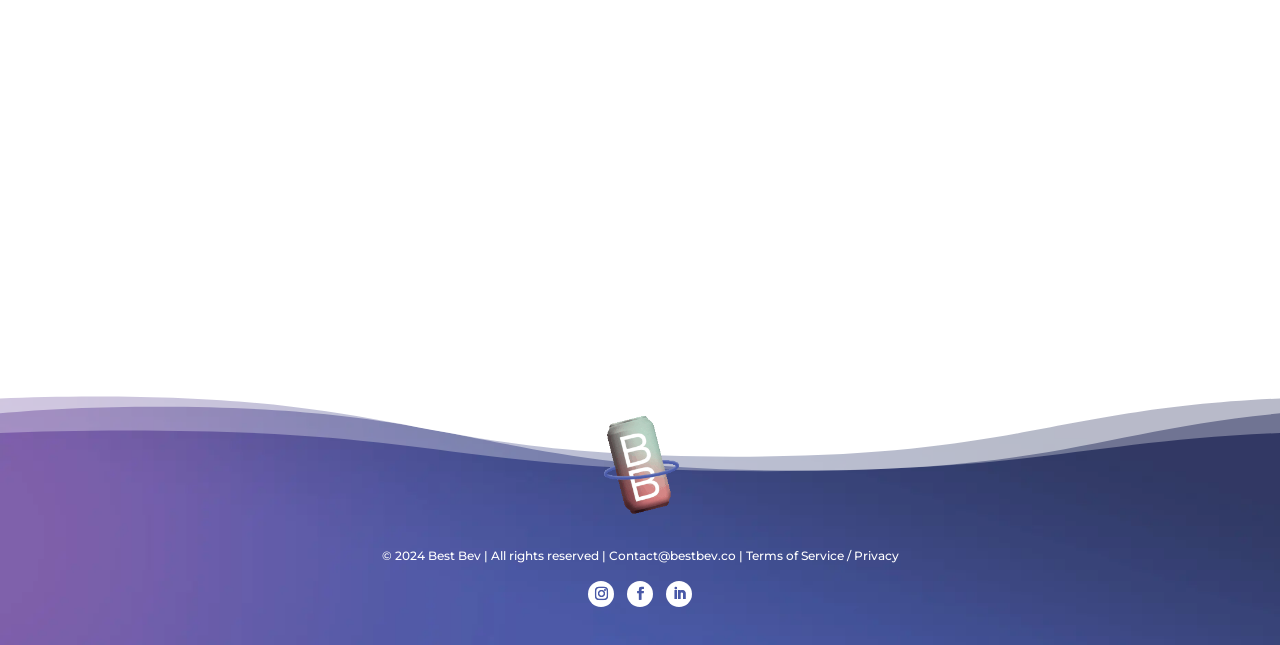Pinpoint the bounding box coordinates of the element that must be clicked to accomplish the following instruction: "Read authentic testimonials from our Google profile". The coordinates should be in the format of four float numbers between 0 and 1, i.e., [left, top, right, bottom].

[0.706, 0.079, 0.9, 0.464]